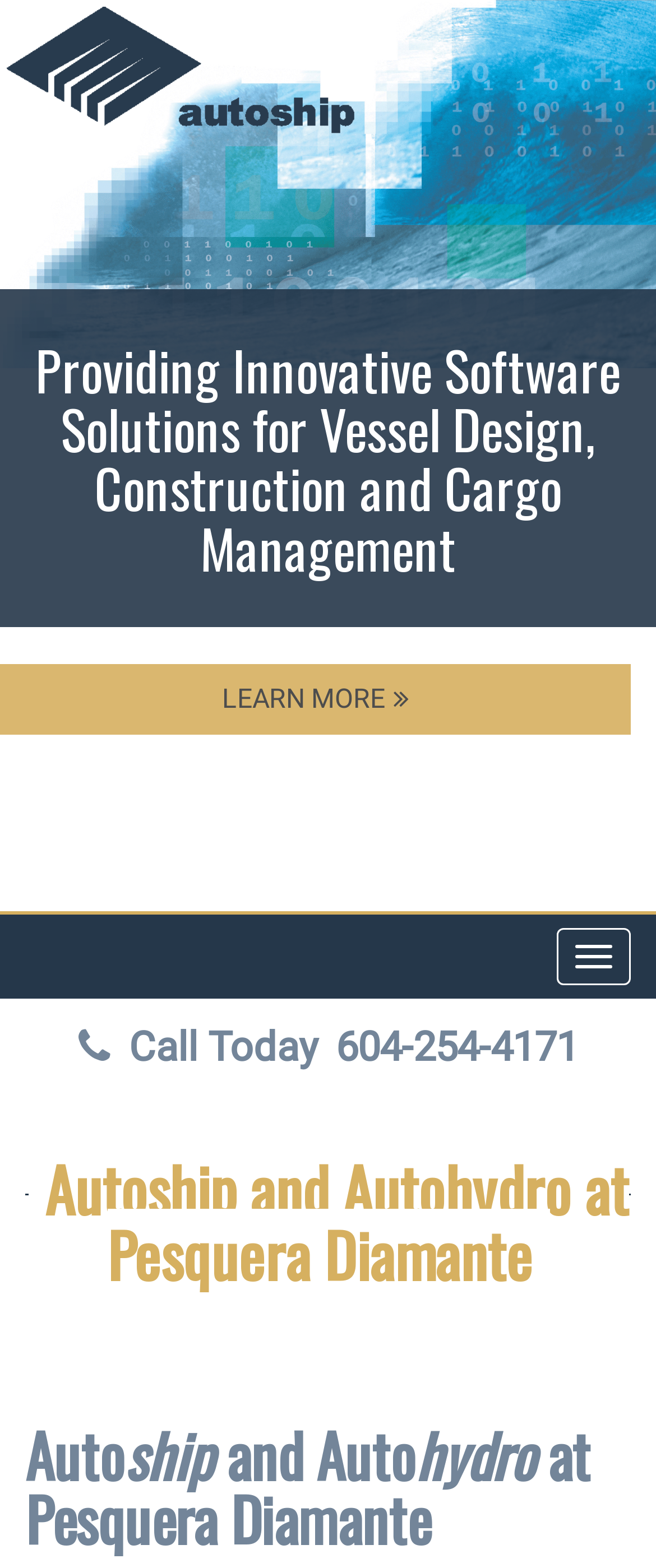Utilize the information from the image to answer the question in detail:
What is the company's phone number?

I found the phone number by looking at the complementary section with the 'Call Today' text, and next to it, I saw the phone number '604-254-4171'.